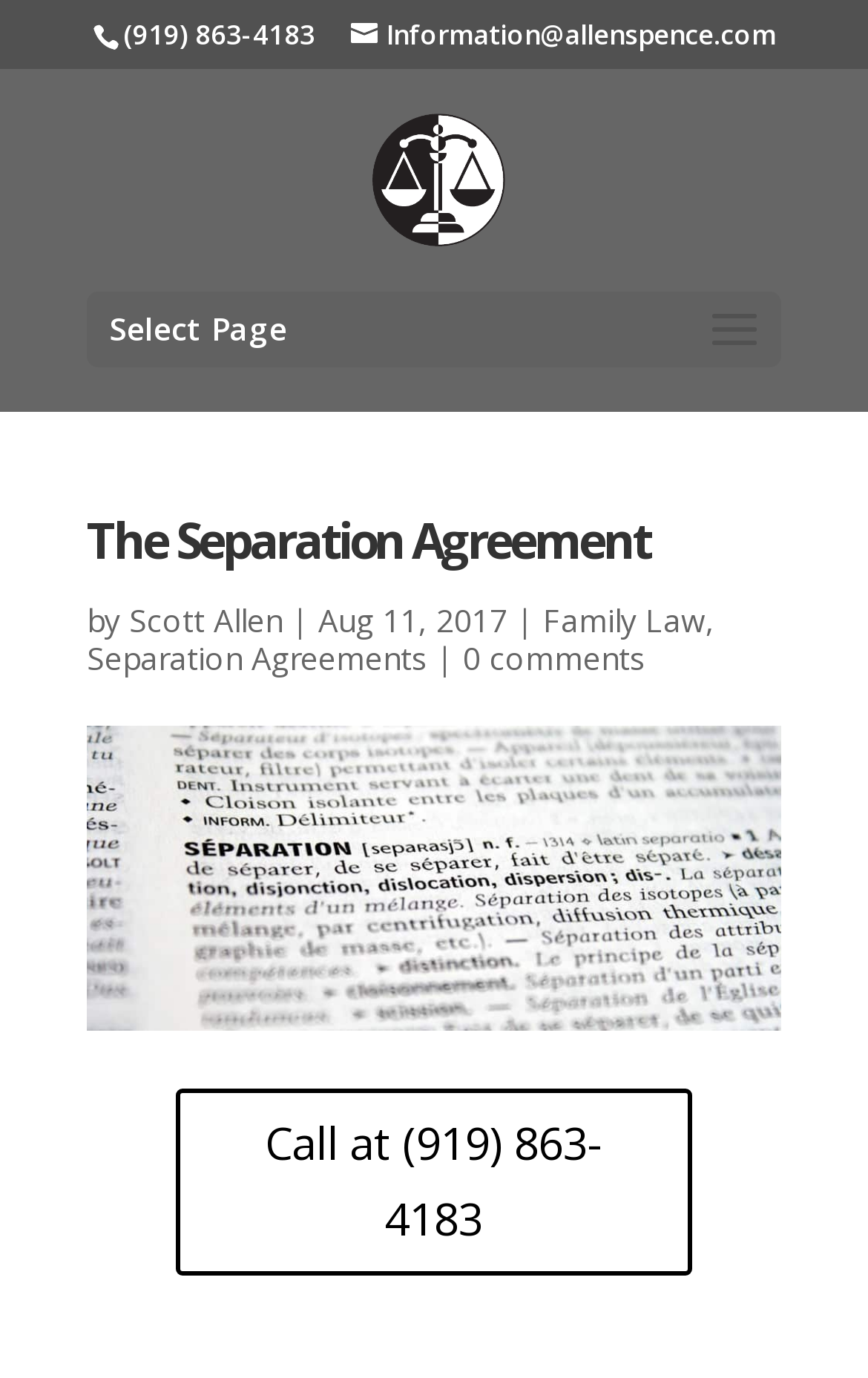What is the name of the law firm associated with this webpage?
From the screenshot, provide a brief answer in one word or phrase.

Allen and Spence Attorneys At Law